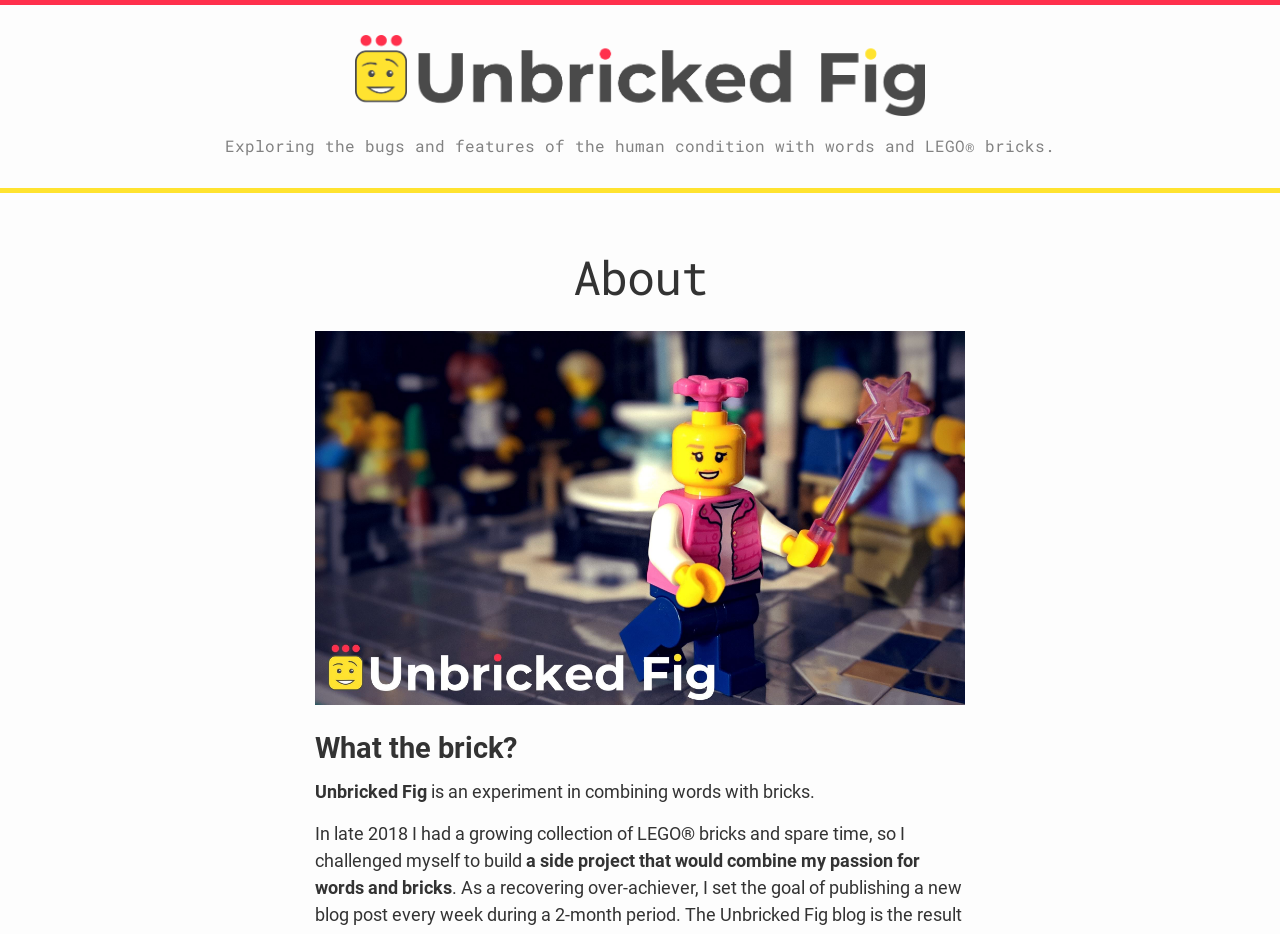Create a detailed summary of all the visual and textual information on the webpage.

The webpage is about Unbricked Fig, a project that combines words and LEGO bricks to explore the human condition. At the top, there is a link and an image, taking up about half of the screen width. Below this, there is a heading that reads "About" in a prominent font, spanning almost the entire screen width. 

Underneath the "About" heading, there is a large image that occupies about half of the screen, aligned to the left. To the right of this image, there is a heading that reads "What the brick?" in a smaller font. Below this heading, there are three paragraphs of text. The first paragraph reads "Unbricked Fig is an experiment in combining words with bricks." The second paragraph starts with "In late 2018 I had a growing collection of LEGO bricks and spare time, so I challenged myself to build..." The third paragraph continues with "a side project that would combine my passion for words and bricks". These paragraphs are aligned to the left, with the image above them.